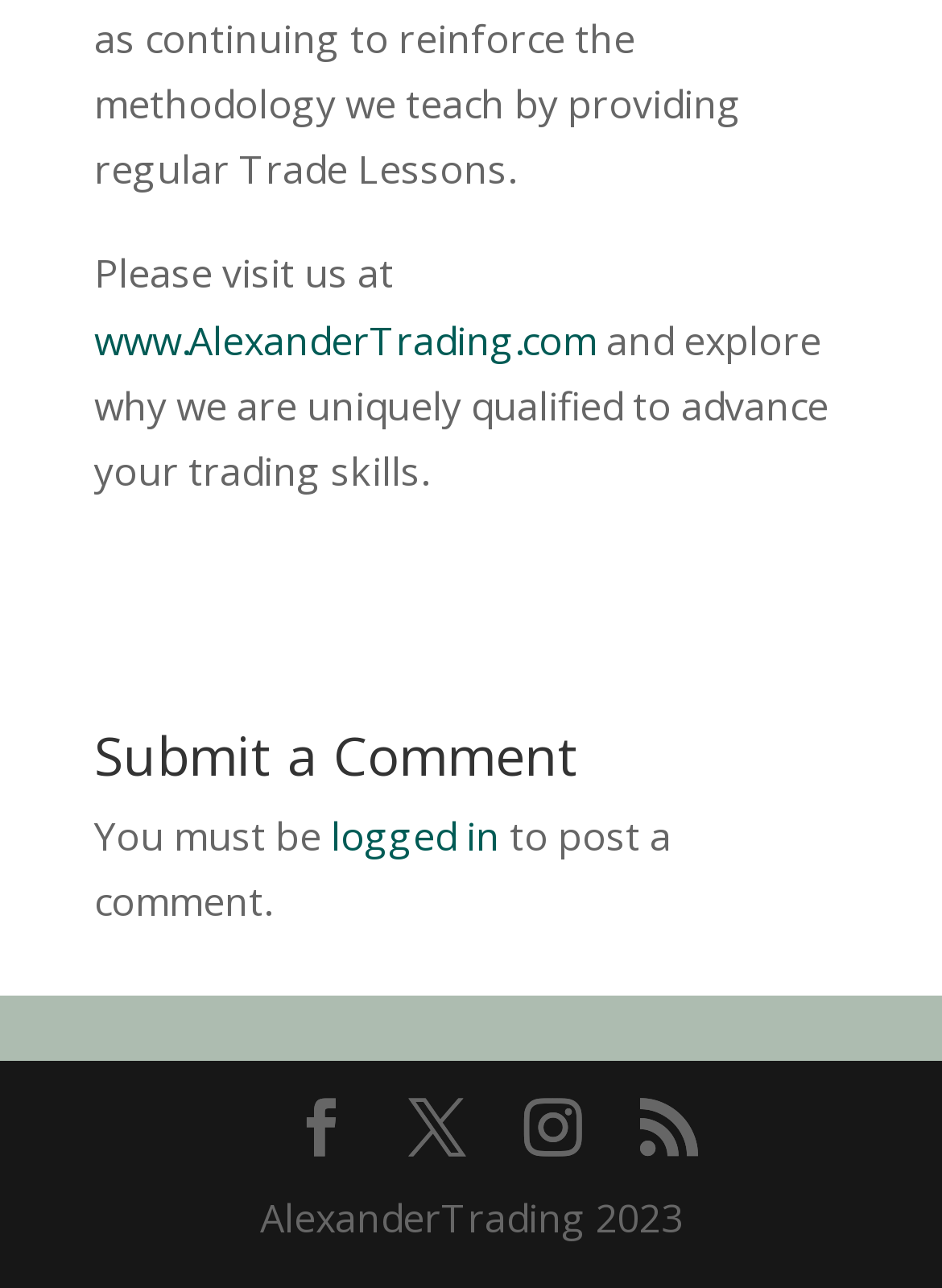Based on the image, give a detailed response to the question: What is the purpose of the webpage?

The purpose of the webpage is to advance trading skills, as mentioned in the static text element 'and explore why we are uniquely qualified to advance your trading skills.' which is located at the top of the webpage.